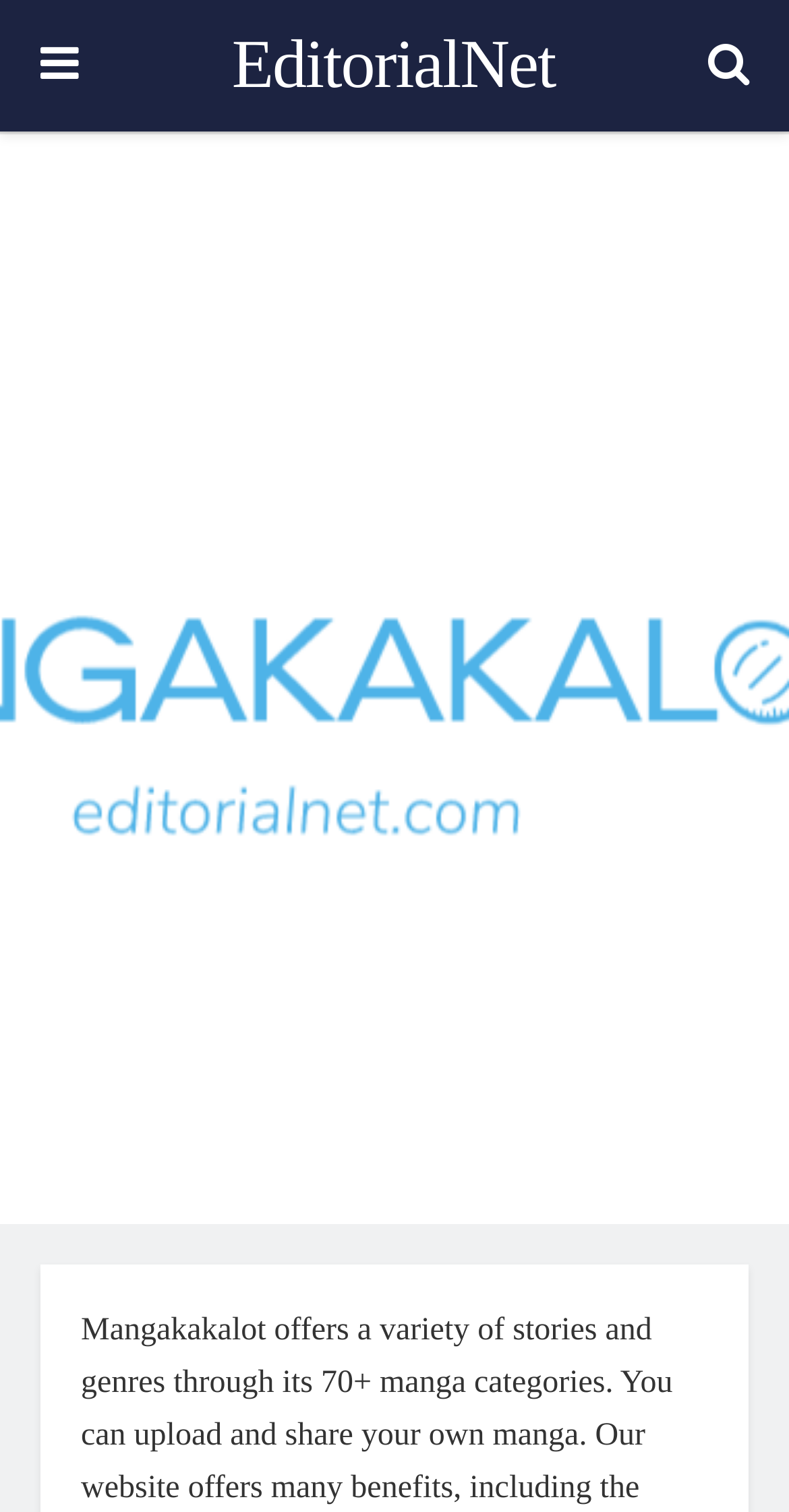Can you find and provide the main heading text of this webpage?

Mangakakalot (Oct) Layout in manga style